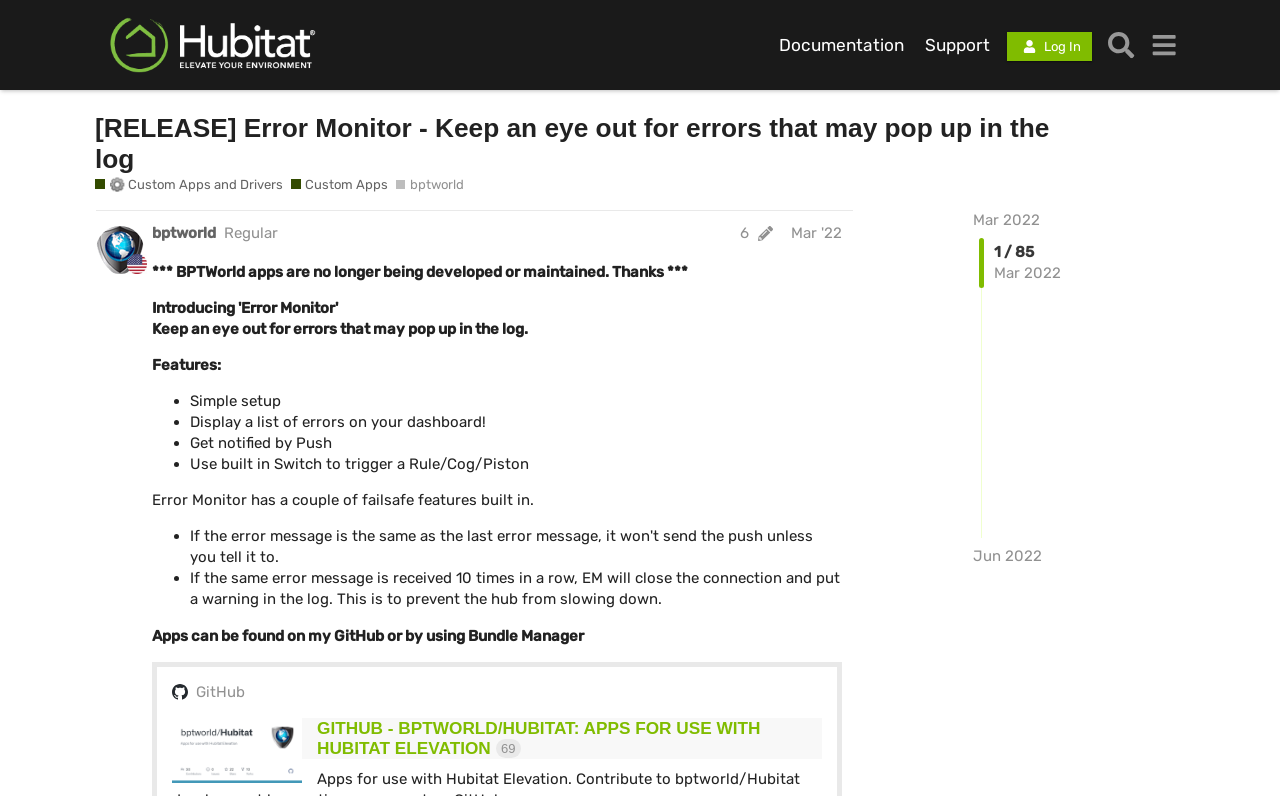Refer to the image and provide an in-depth answer to the question:
What is the warning feature of Error Monitor?

The Error Monitor app has a warning feature that closes the connection and puts a warning in the log if the same error message is received 10 times in a row, as mentioned in the text 'If the same error message is received 10 times in a row, EM will close the connection and put a warning in the log'.